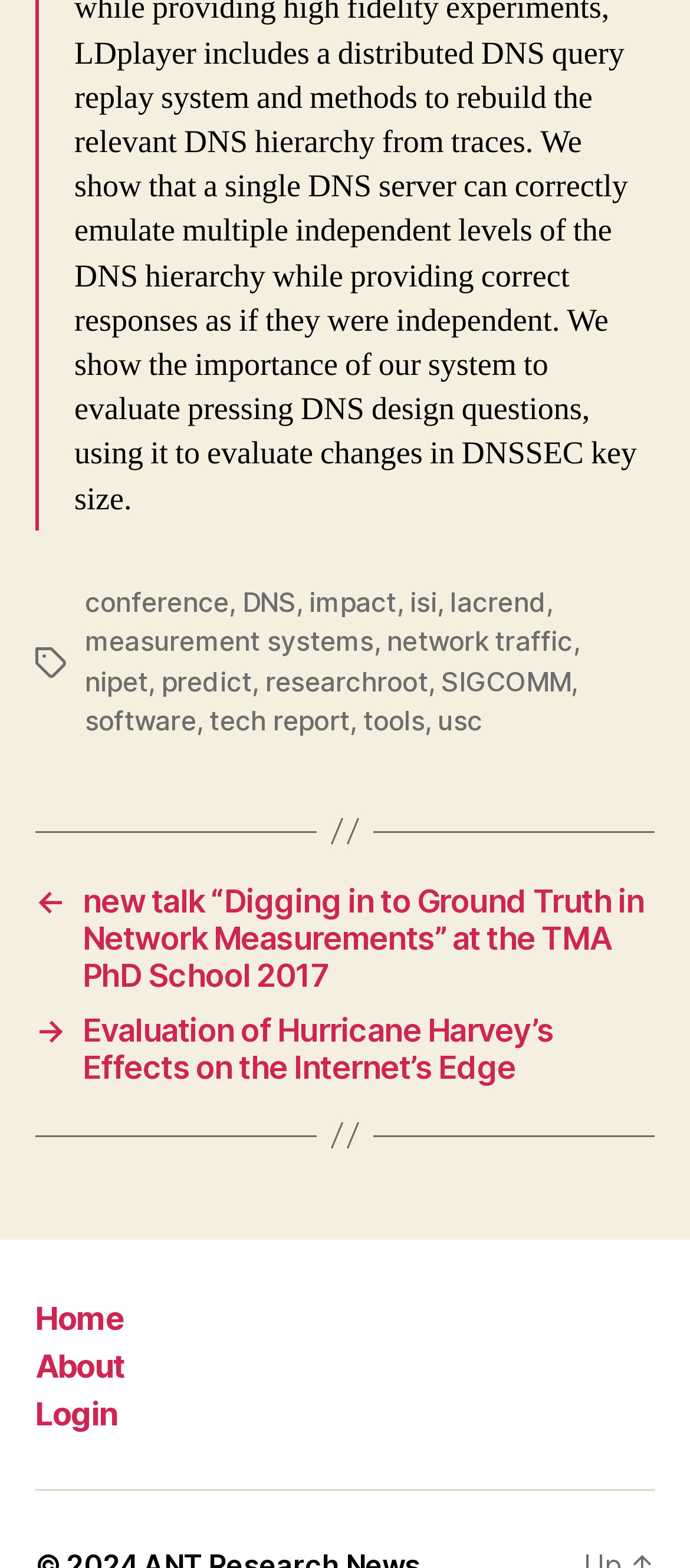Given the element description network traffic, specify the bounding box coordinates of the corresponding UI element in the format (top-left x, top-left y, bottom-right x, bottom-right y). All values must be between 0 and 1.

[0.561, 0.398, 0.831, 0.42]